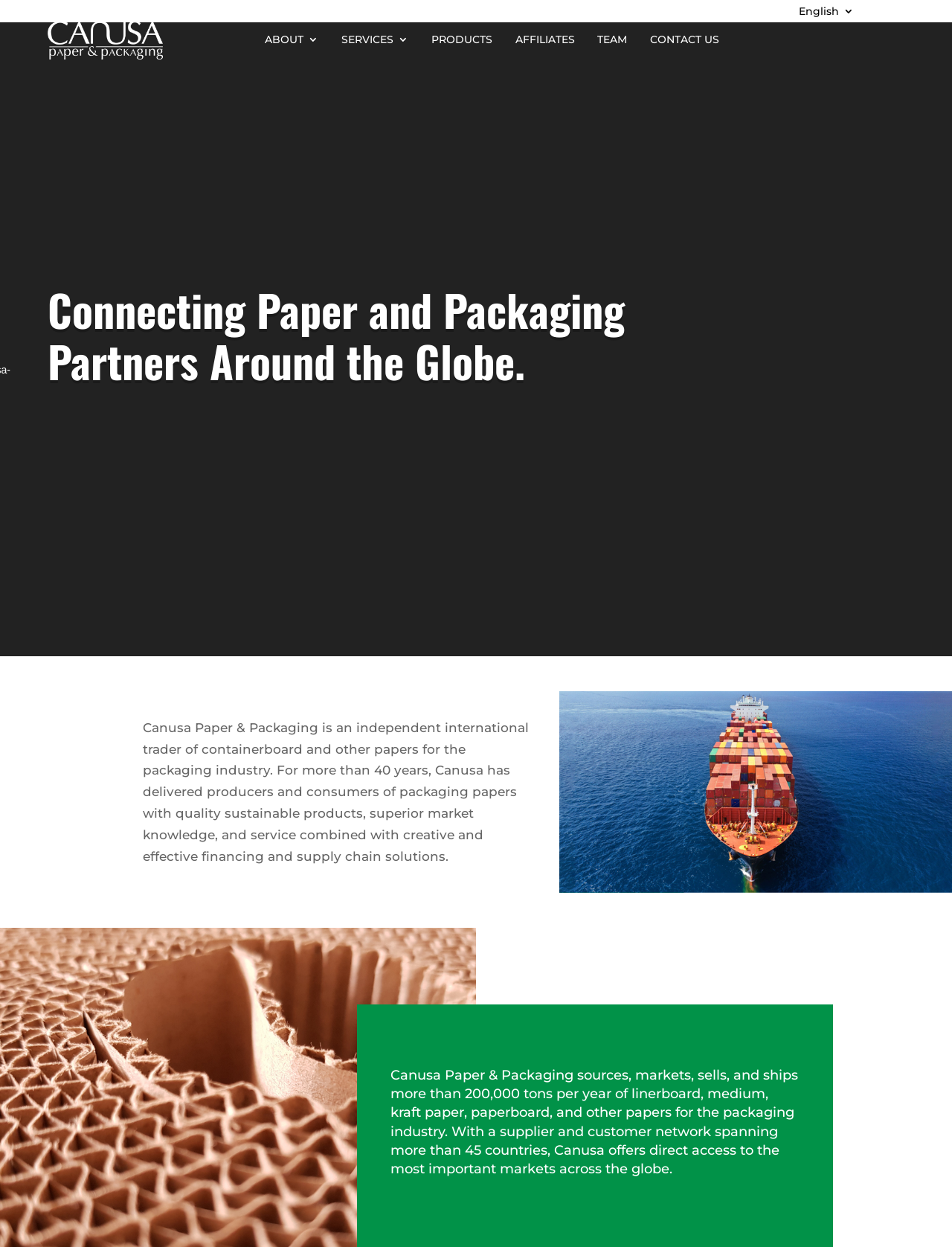Look at the image and write a detailed answer to the question: 
What is the purpose of the 'LEARN MORE' link?

The 'LEARN MORE' link is located below the 'PRODUCTS' heading and the description of Canusa's products, suggesting that it is intended to provide more information about the products offered by Canusa.